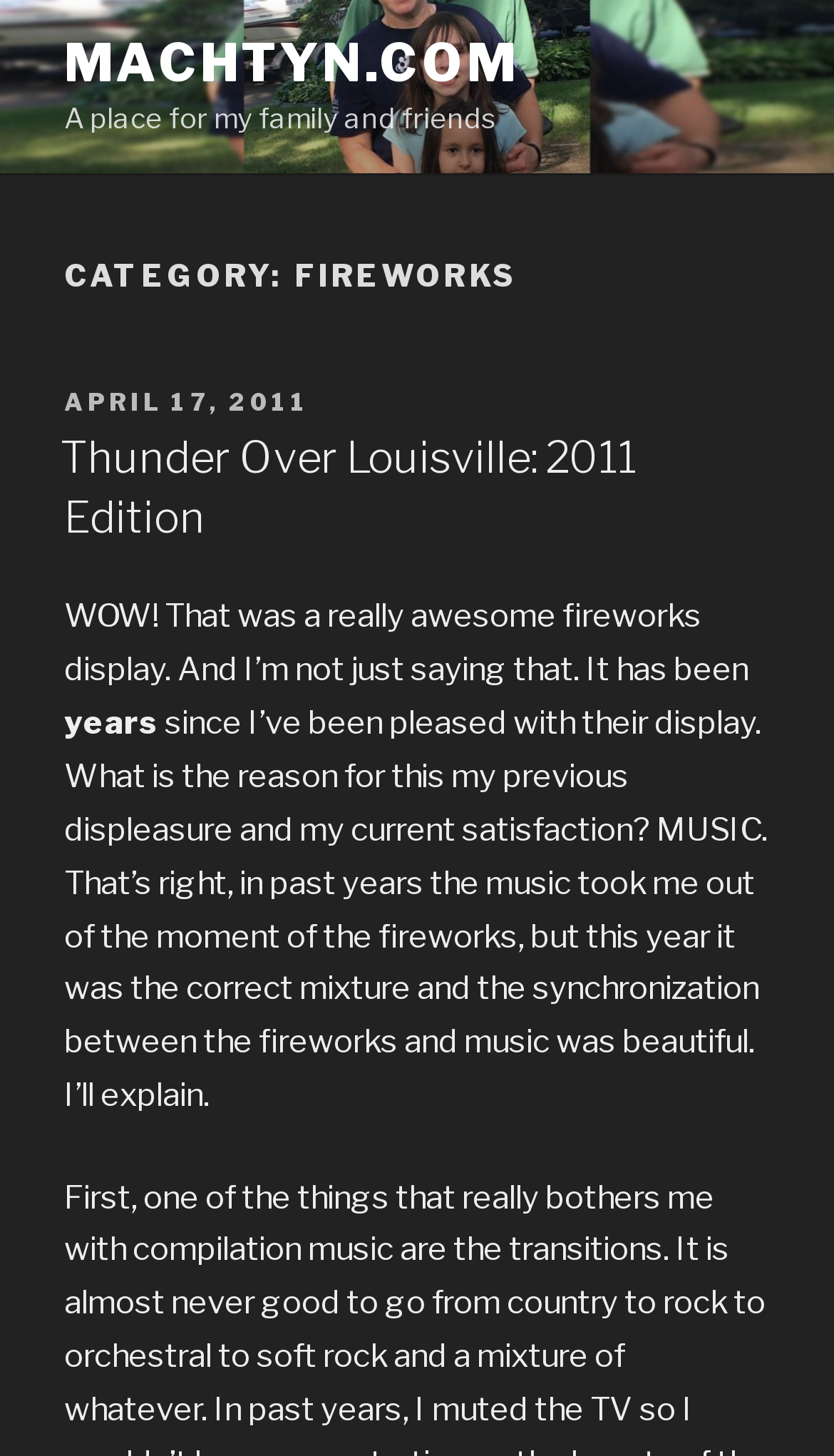What is the title of the fireworks display?
Please provide a comprehensive and detailed answer to the question.

I obtained the answer by looking at the heading 'Thunder Over Louisville: 2011 Edition' which is a child element of the header 'CATEGORY: FIREWORKS'.